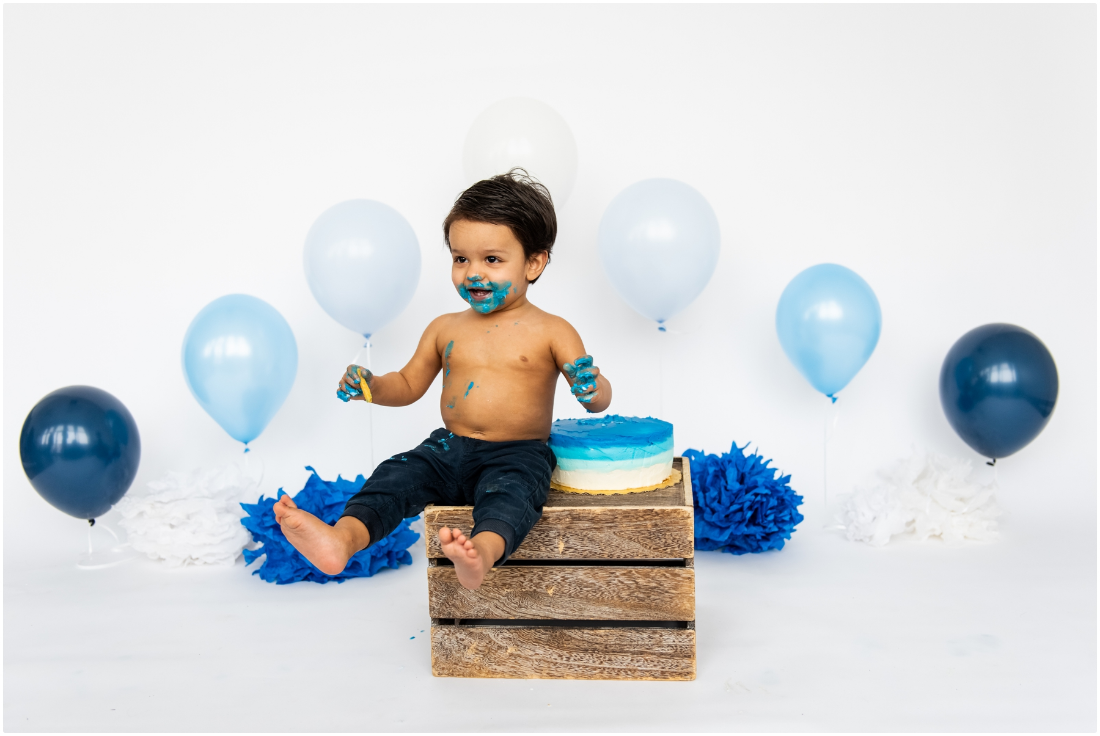Describe the important features and context of the image with as much detail as possible.

In this vibrant and joyful scene, a young child celebrates their first birthday with a fun cake smash session. The toddler, sitting atop a rustic wooden crate, is playfully covered in blue frosting, showcasing the delight of the moment. Surrounding them are balloons in various shades of blue and white, adding to the festive atmosphere. The child, wearing dark pants and with an infectious smile on their face, appears happily engaged with their colorful cake, which features an ombre blue design. This image perfectly captures the essence of childhood celebrations, filled with laughter, creativity, and delicious messiness.